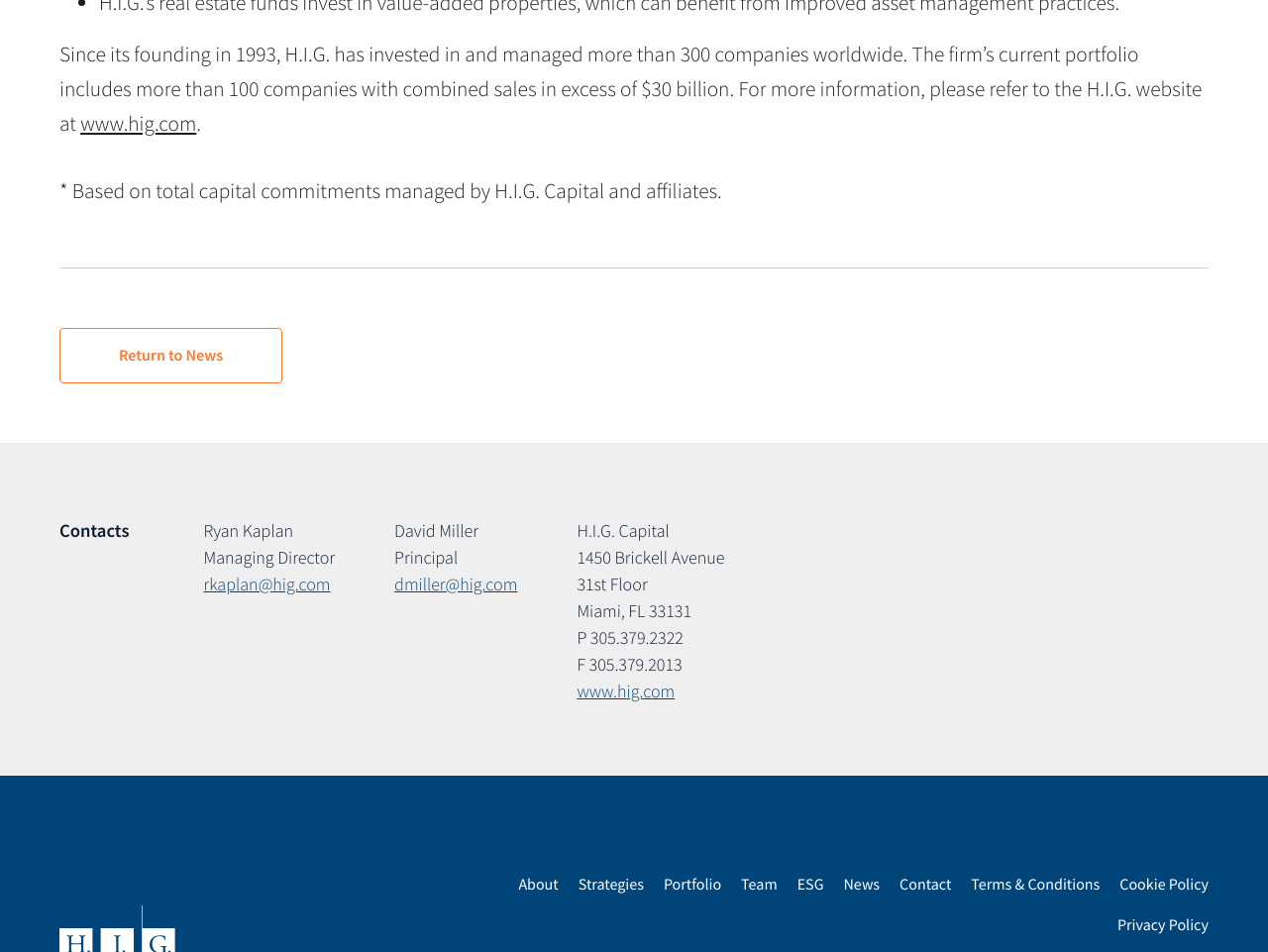Determine the bounding box coordinates of the clickable element to complete this instruction: "Return to News". Provide the coordinates in the format of four float numbers between 0 and 1, [left, top, right, bottom].

[0.047, 0.344, 0.223, 0.403]